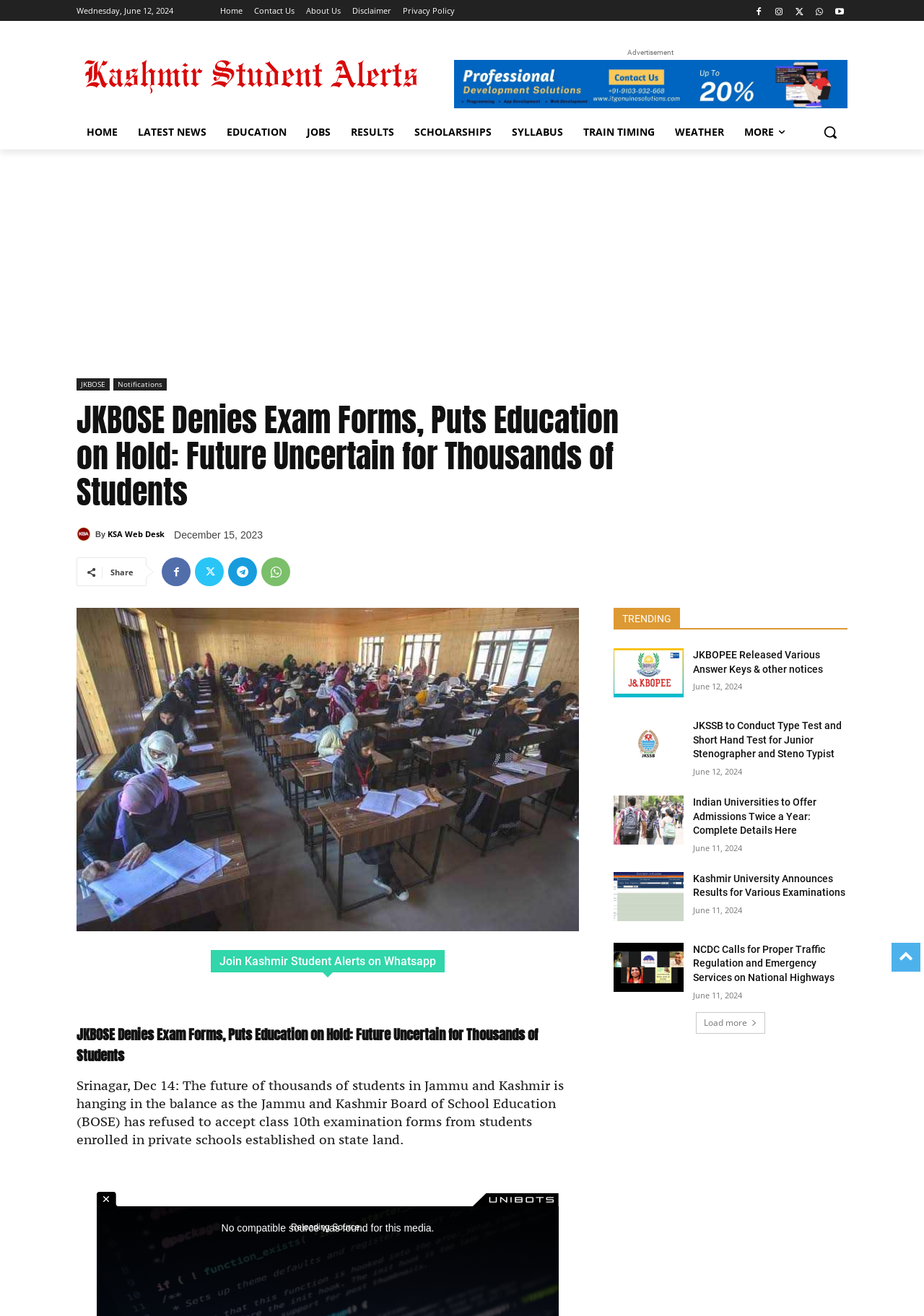Elaborate on the different components and information displayed on the webpage.

This webpage appears to be a news article or blog post focused on education in Jammu and Kashmir. At the top, there is a navigation menu with links to "Home", "Contact Us", "About Us", "Disclaimer", and "Privacy Policy". Below this, there are social media links and a search bar.

The main content of the page is divided into several sections. The first section has a heading "JKBOSE Denies Exam Forms, Puts Education on Hold: Future Uncertain for Thousands of Students" and a subheading "Srinagar, Dec 14: The future of thousands of students in Jammu and Kashmir is hanging in the balance as the Jammu and Kashmir Board of School Education (BOSE) has refused to accept class 10th examination forms from students enrolled in private schools established on state land."

Below this, there is a section with a heading "TRENDING" that lists several news articles or blog posts related to education, including "JKBOPEE Released Various Answer Keys & other notices", "JKSSB to Conduct Type Test and Short Hand Test for Junior Stenographer and Steno Typist", "Indian Universities to Offer Admissions Twice a Year: Complete Details Here", and "Kashmir University Announces Results for Various Examinations". Each of these articles has a link to read more and a timestamp indicating when it was published.

There are also several advertisements and promotional sections throughout the page, including a section that says "Join Kashmir Student Alerts on Whatsapp" and another that says "Kashmir student alerts". Additionally, there are several images and icons scattered throughout the page, including social media icons and a search icon.

Overall, the webpage appears to be a news or blog site focused on education in Jammu and Kashmir, with a mix of news articles, advertisements, and promotional content.